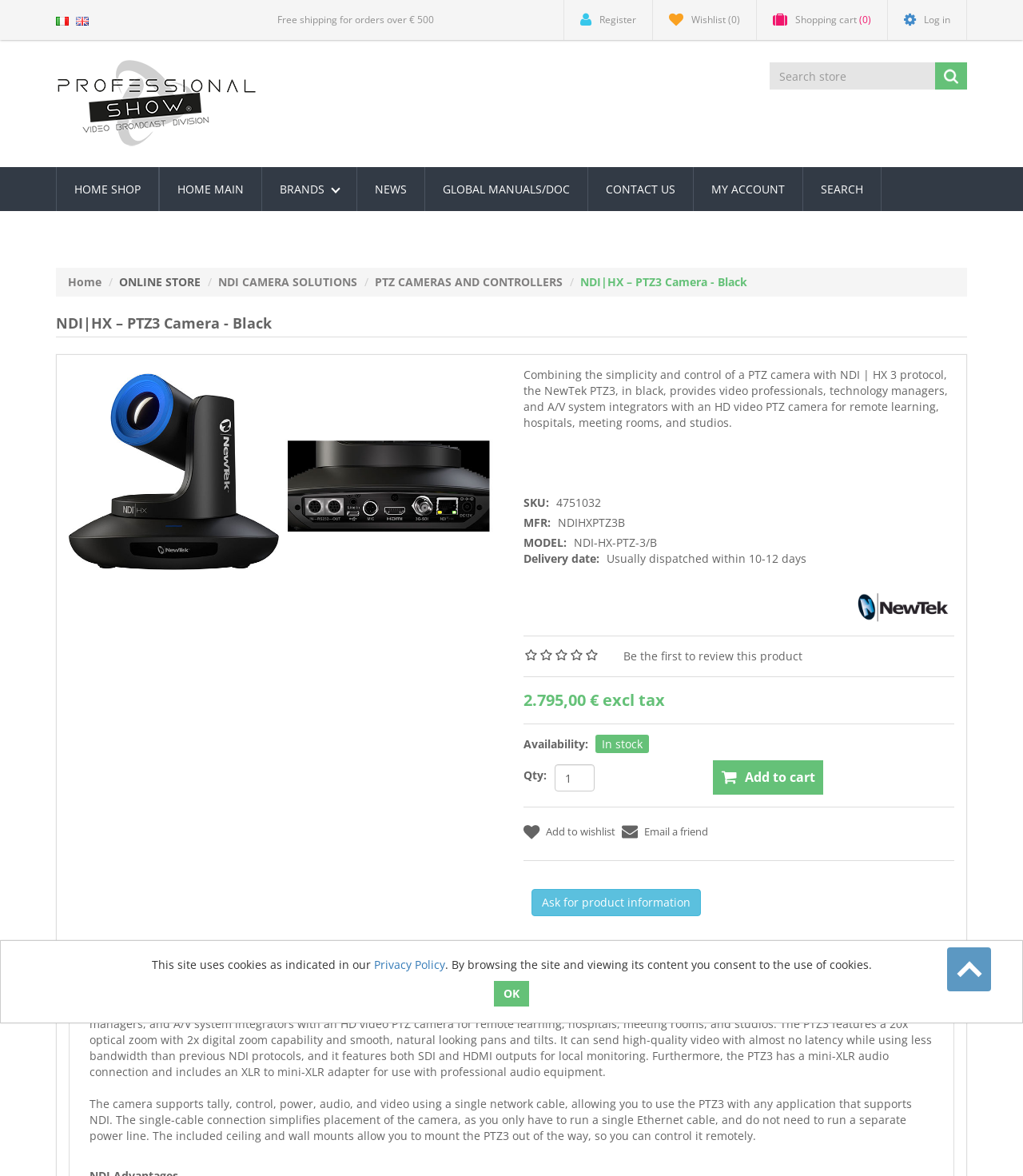Using the information from the screenshot, answer the following question thoroughly:
What is the name of the camera?

The name of the camera can be found in the product description section, where it is mentioned as 'NDI|HX – PTZ3 Camera - Black'. This is also confirmed by the SKU and MODEL numbers provided on the page.